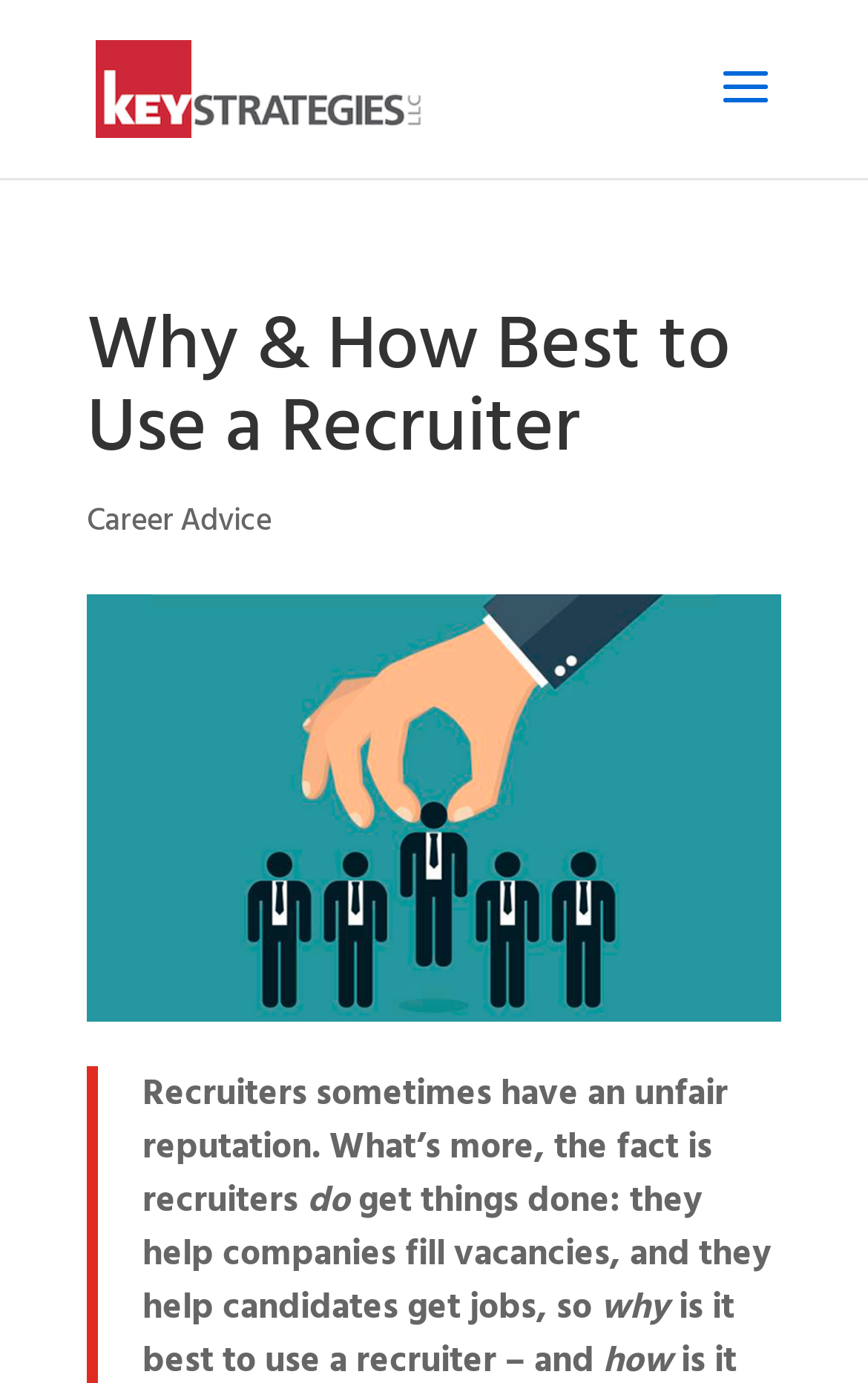Utilize the details in the image to thoroughly answer the following question: What is the tone of the webpage towards recruiters?

The text 'Recruiters sometimes have an unfair reputation. What’s more, the fact is recruiters do get things done...' suggests that the webpage is trying to dispel negative stereotypes about recruiters and present a more positive view of their role.